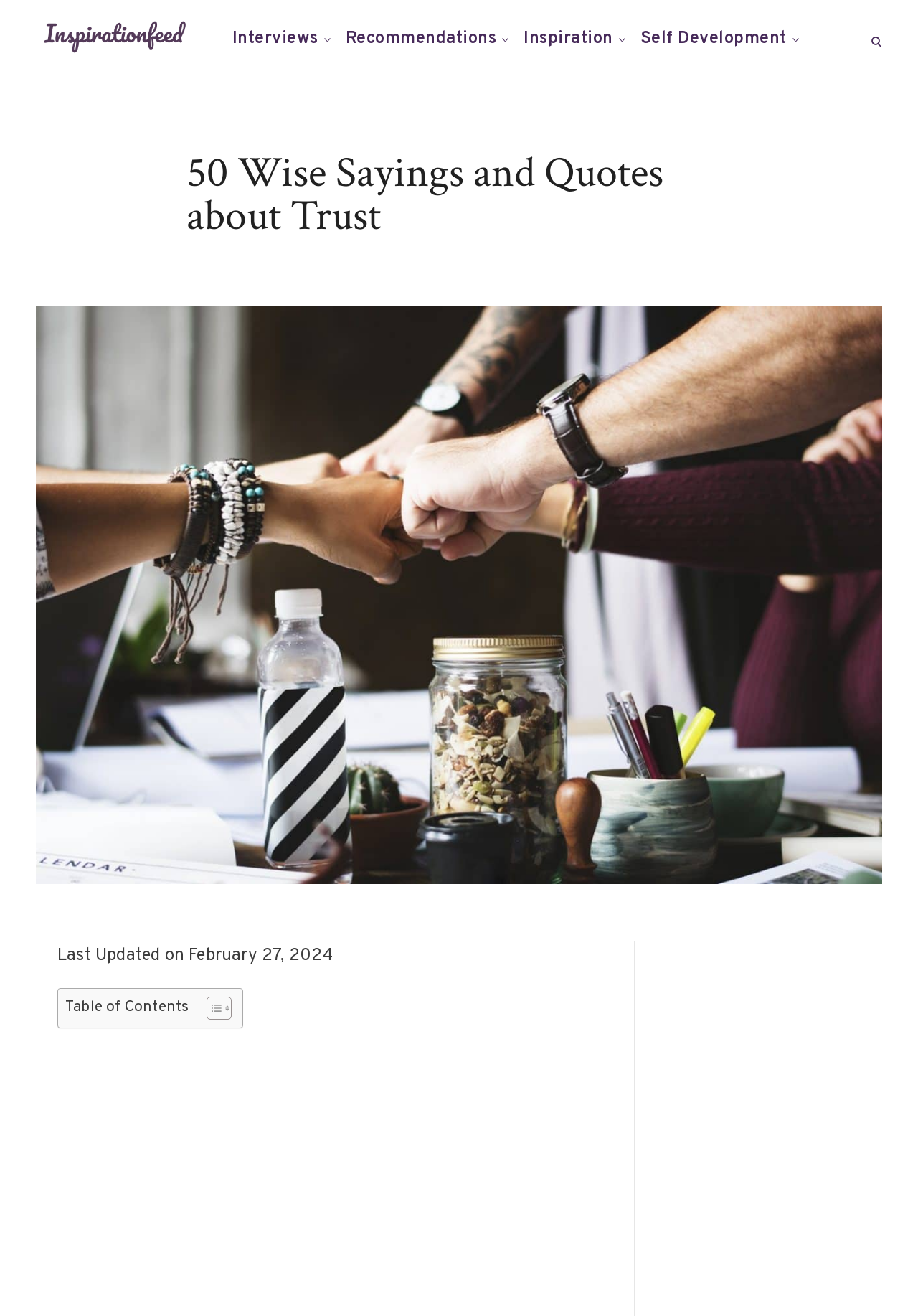What is the purpose of the button with the icon?
Answer the question using a single word or phrase, according to the image.

Open search form